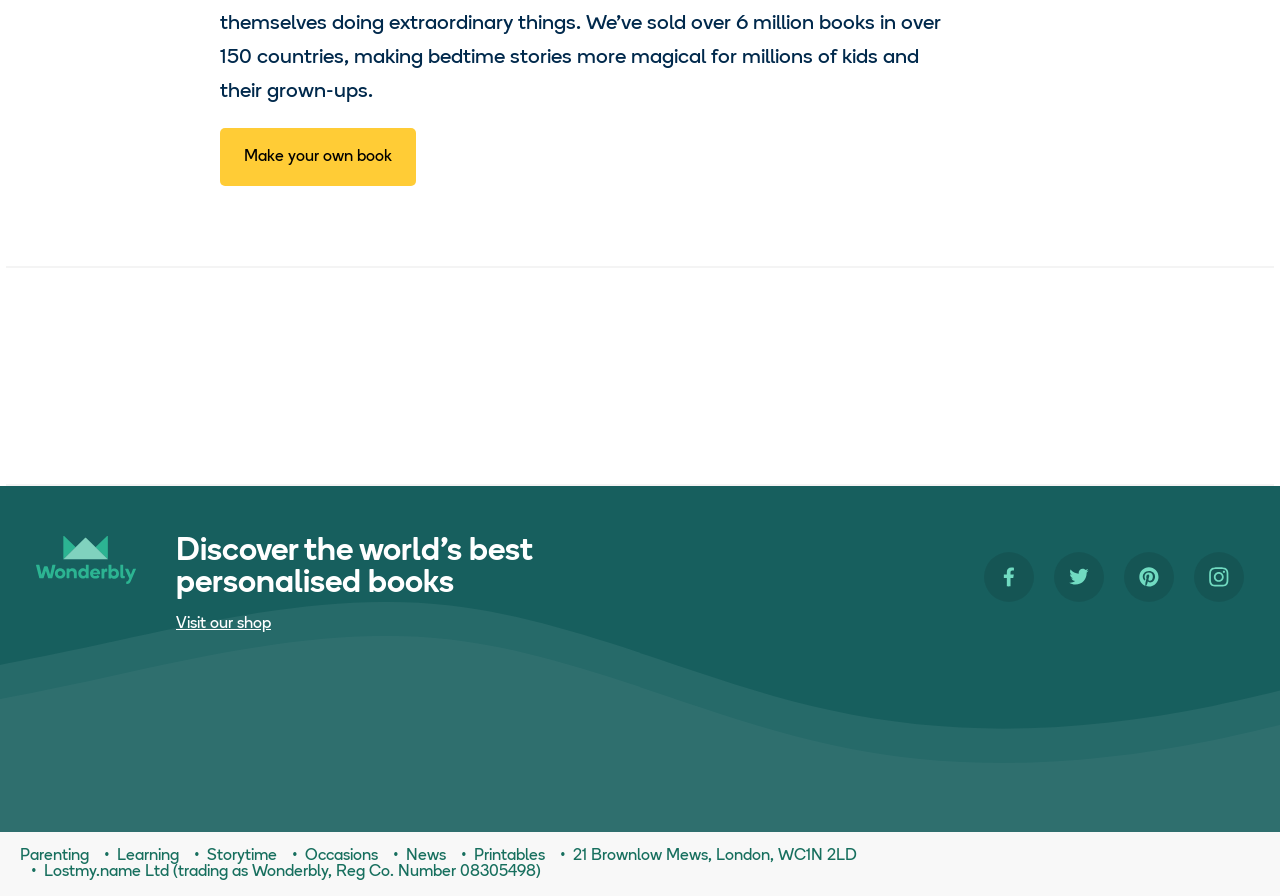Please determine the bounding box coordinates for the UI element described as: "Make your own book".

[0.172, 0.162, 0.325, 0.186]